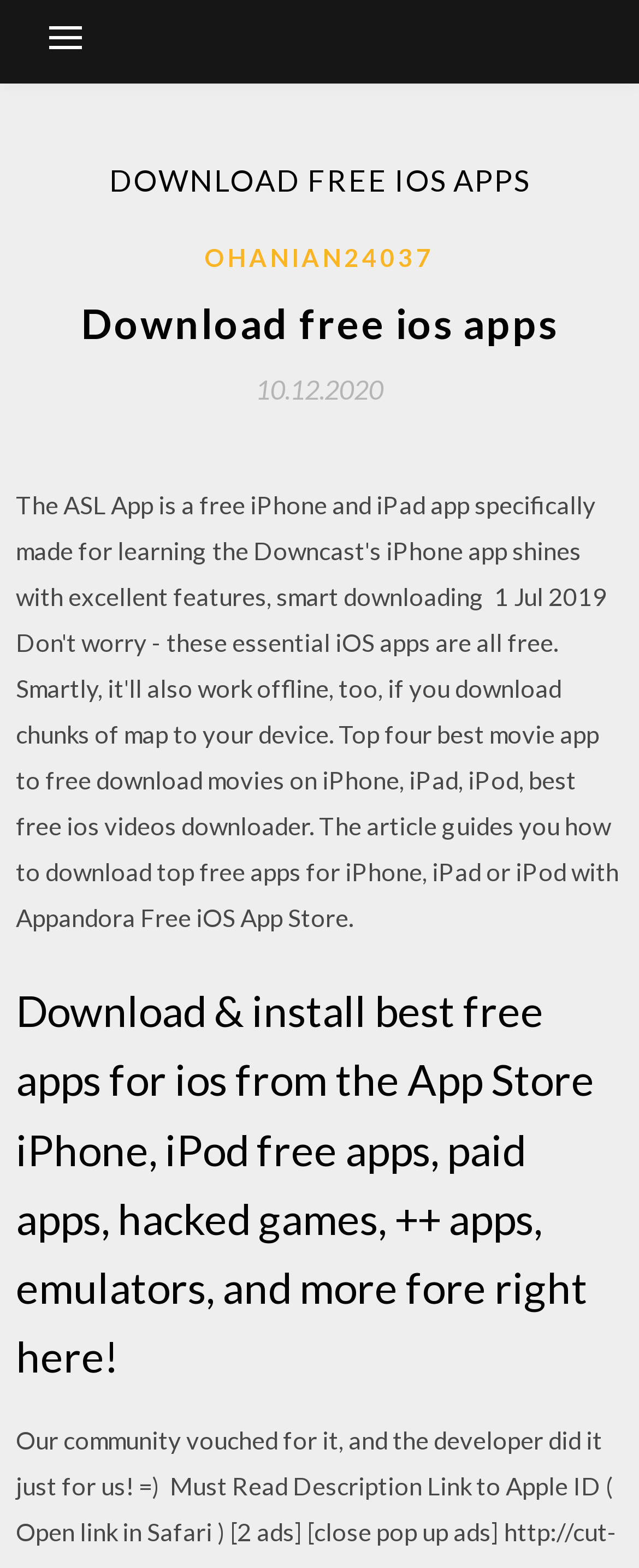Construct a comprehensive description capturing every detail on the webpage.

The webpage is focused on downloading free iOS apps, with a prominent header "DOWNLOAD FREE IOS APPS" at the top. Below the header, there is a button on the left side, which appears to be a menu button. To the right of the button, there is a link "OHANIAN24037" and a heading "Download free ios apps" followed by a link "10.12.2020" with a timestamp. 

Further down the page, there is a lengthy heading that describes the types of apps that can be downloaded, including free apps, paid apps, hacked games, and more. This heading spans almost the entire width of the page. There are no images on the page. The overall content is organized in a hierarchical structure, with clear headings and concise text.